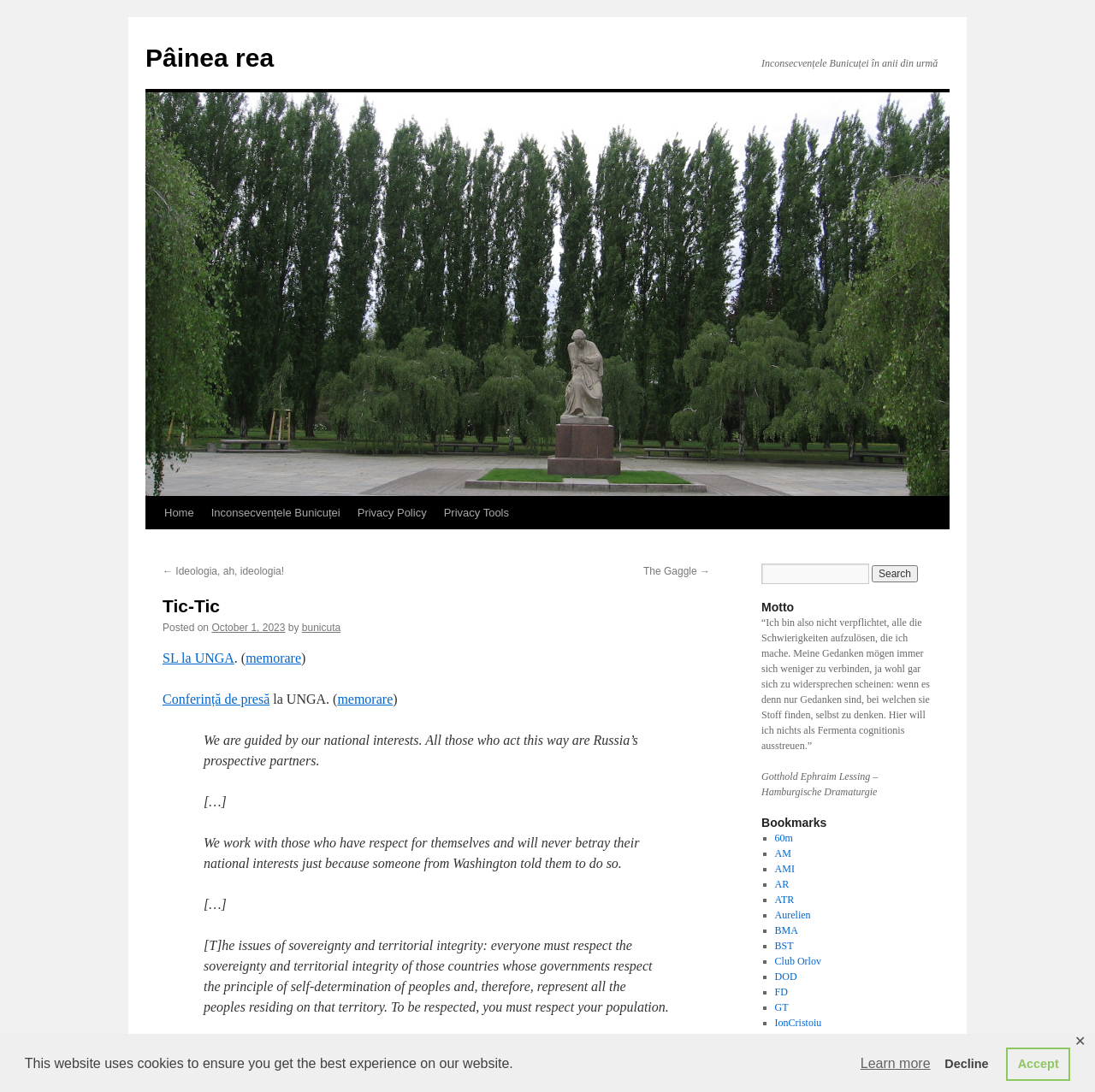What is the motto of the website?
We need a detailed and meticulous answer to the question.

I determined the motto of the website by looking at the heading with the text 'Motto' and finding the adjacent static text with the quote 'Ich bin also nicht verpflichtet...', which is likely the motto of the website.